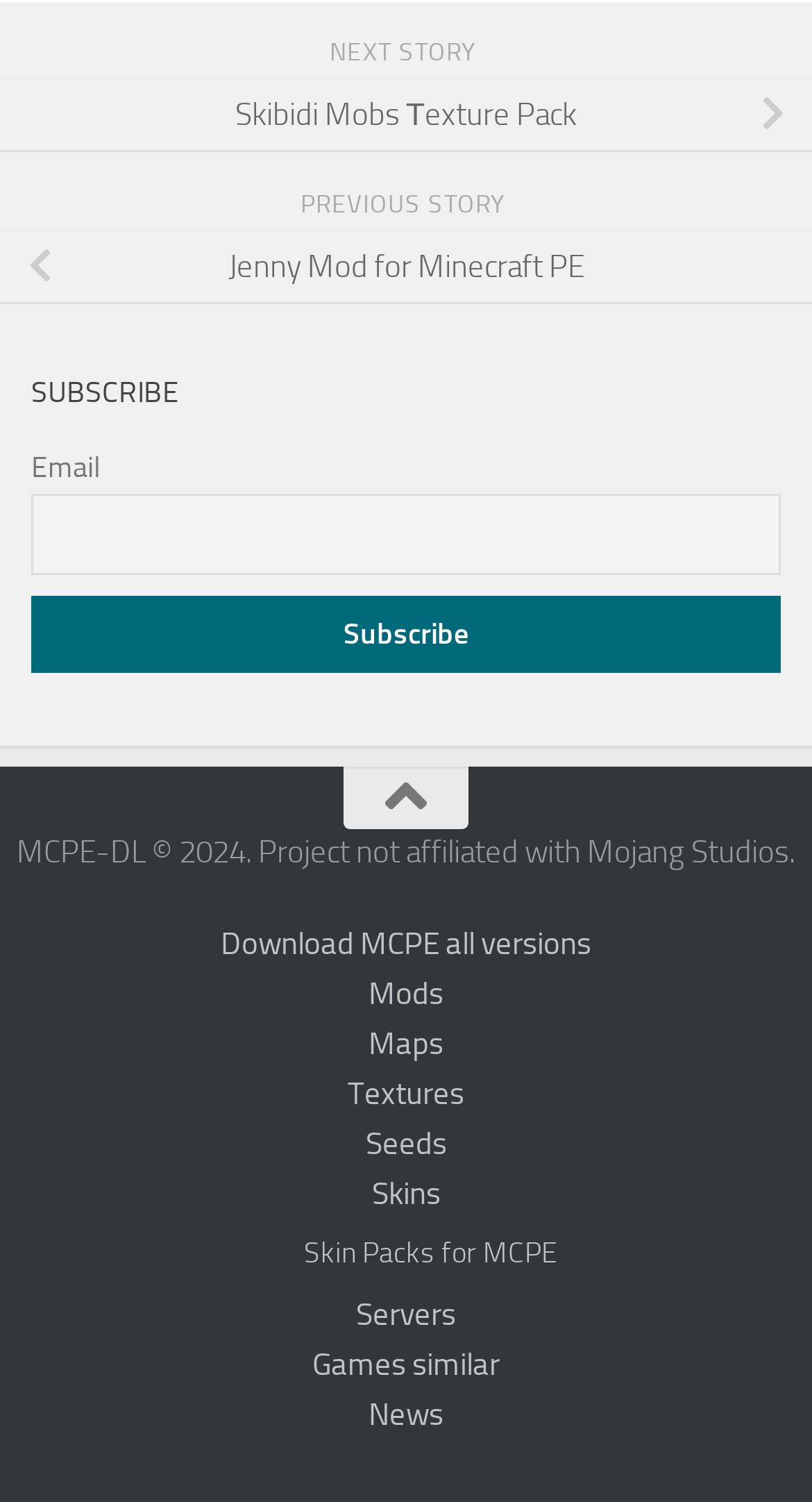Respond to the following query with just one word or a short phrase: 
What is the purpose of the 'Subscribe' button?

To receive updates